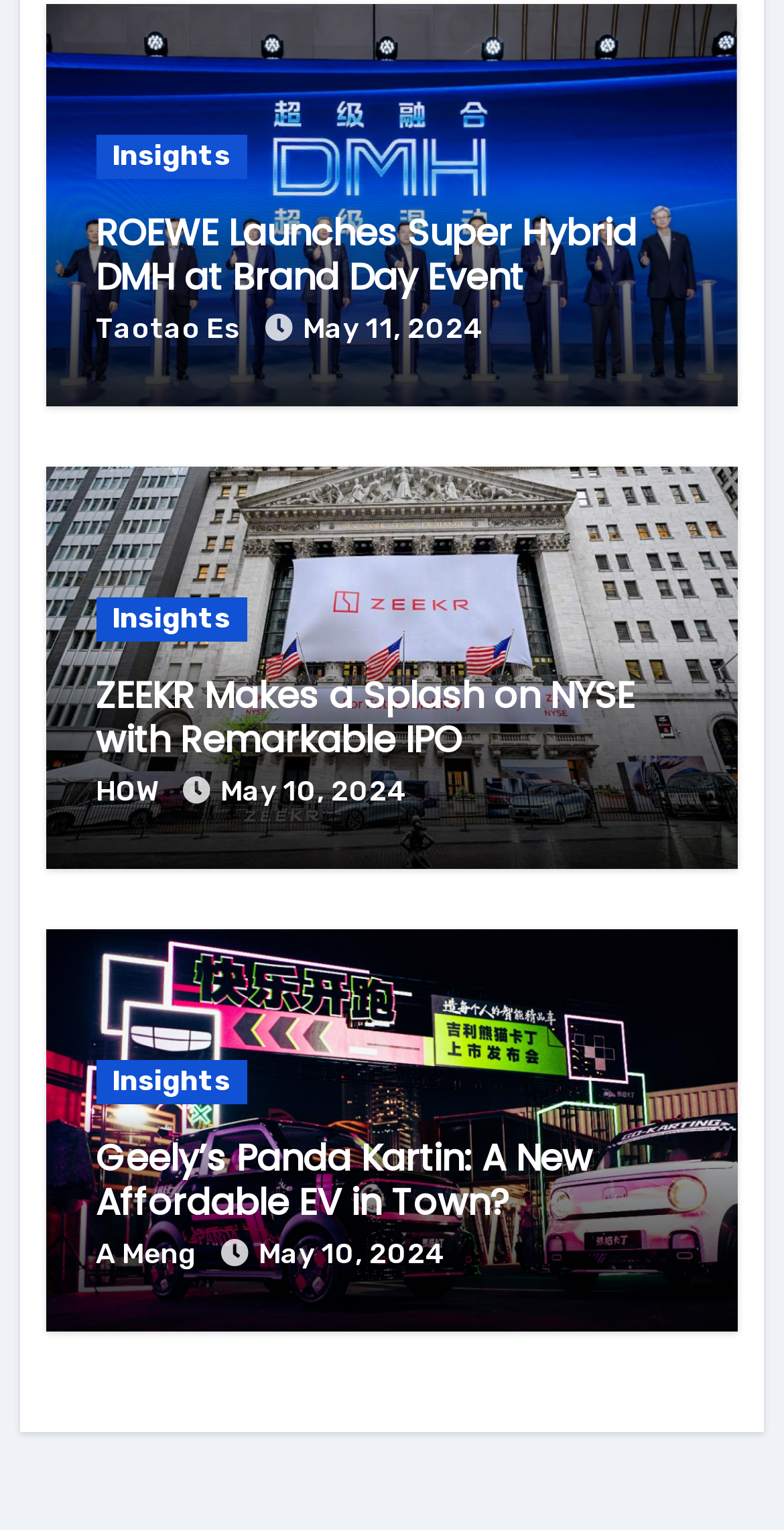Locate the bounding box coordinates of the element that needs to be clicked to carry out the instruction: "Check the 'May 11, 2024' news". The coordinates should be given as four float numbers ranging from 0 to 1, i.e., [left, top, right, bottom].

[0.387, 0.203, 0.617, 0.226]